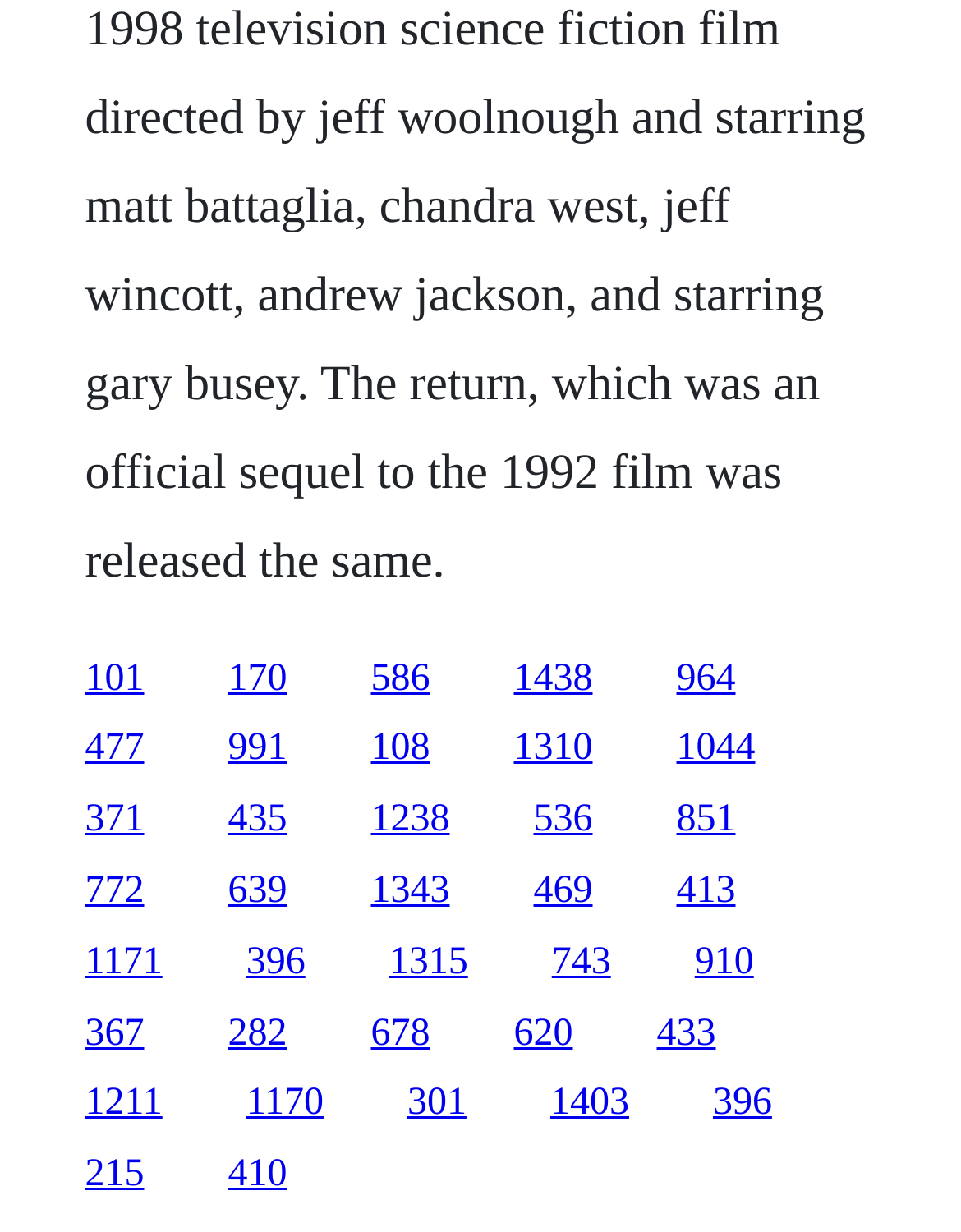Please find the bounding box coordinates of the section that needs to be clicked to achieve this instruction: "click the first link".

[0.088, 0.533, 0.15, 0.567]